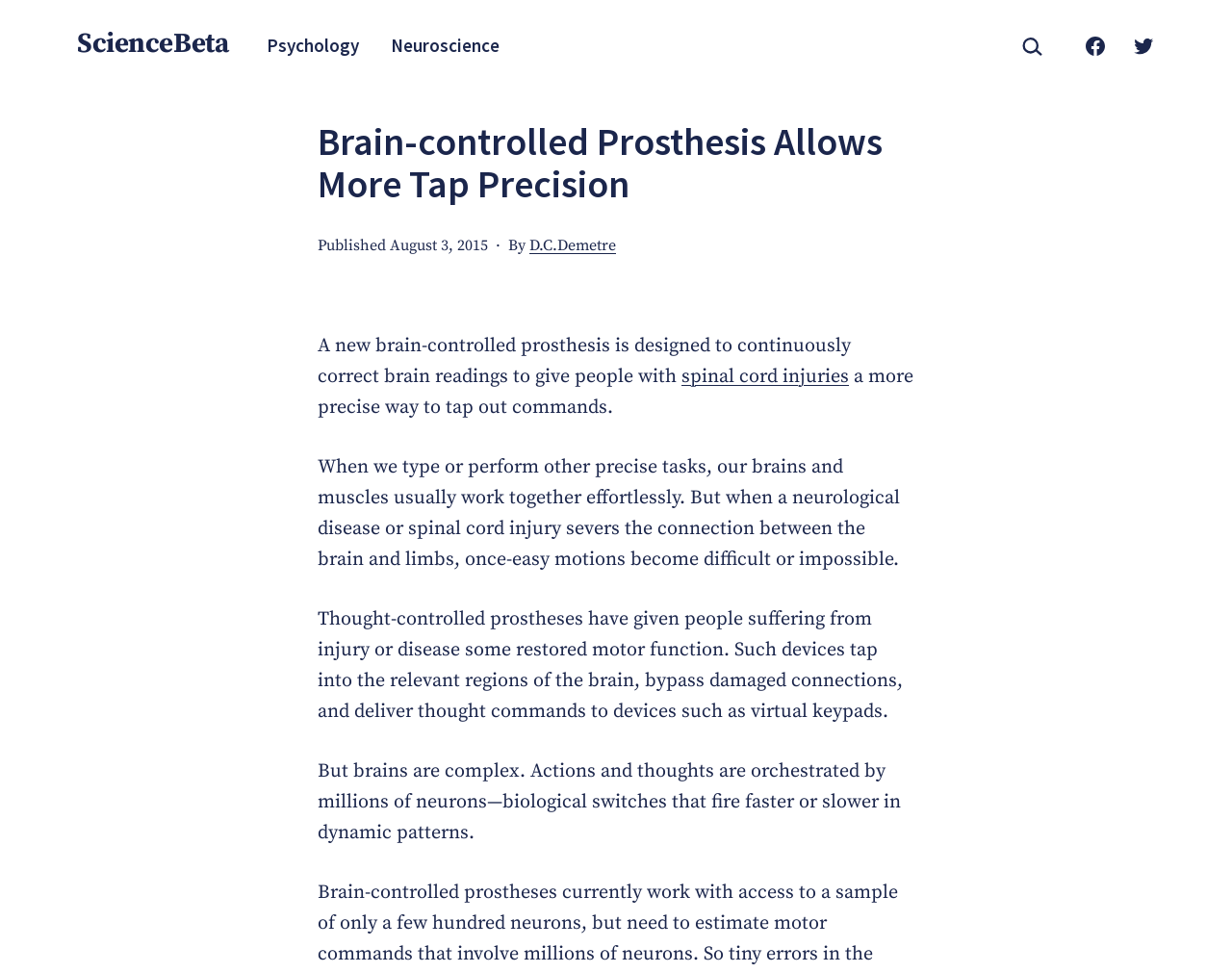Provide your answer in a single word or phrase: 
What is the purpose of the brain-controlled prosthesis?

To give people with spinal cord injuries a more precise way to tap out commands